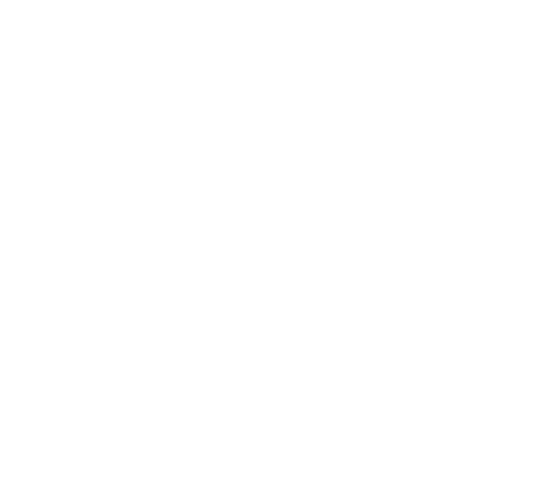What is the primary purpose of the Olight OPen Mini?
Could you give a comprehensive explanation in response to this question?

According to the caption, the Olight OPen Mini is designed to provide bright illumination, making it suitable for various activities, including emergency situations and personal use.